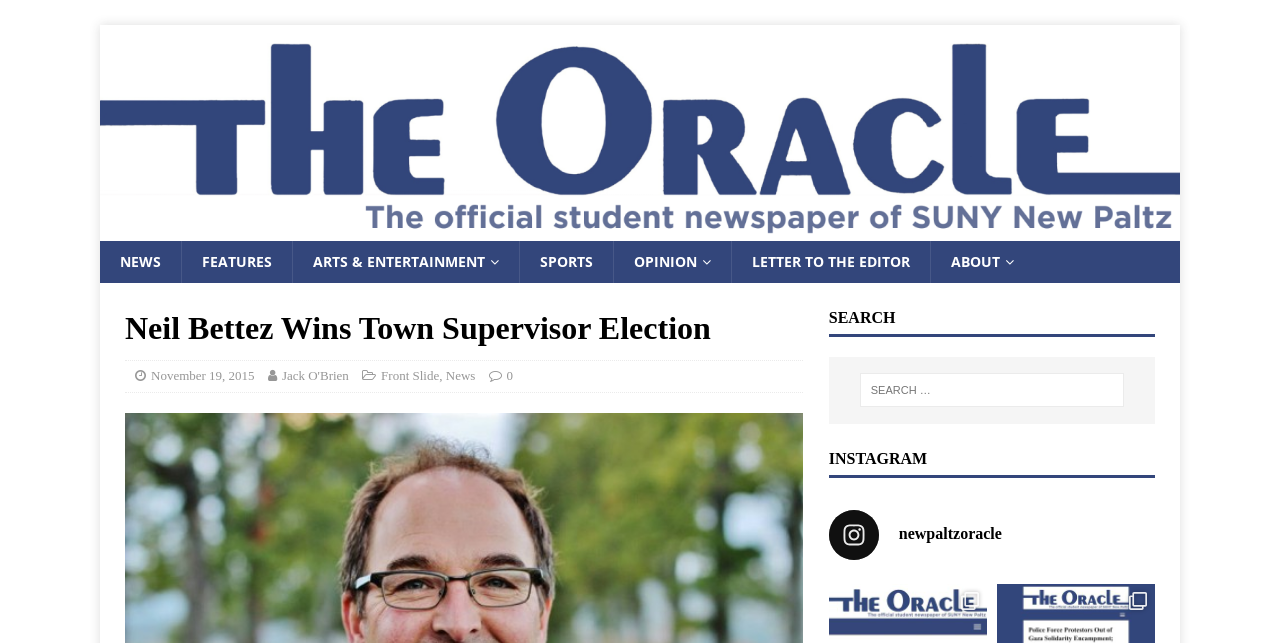Could you locate the bounding box coordinates for the section that should be clicked to accomplish this task: "read the article posted on November 19, 2015".

[0.118, 0.572, 0.199, 0.596]